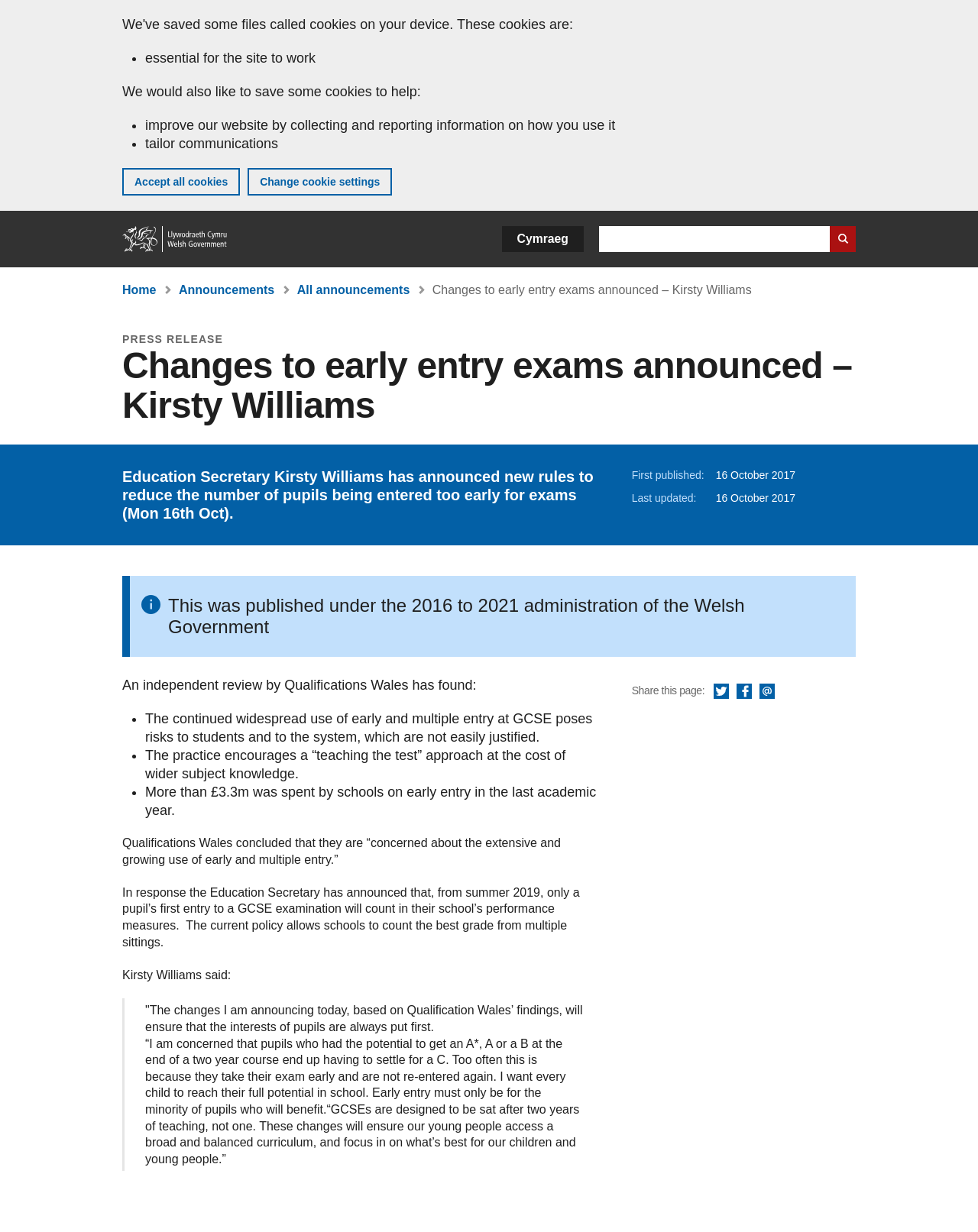Pinpoint the bounding box coordinates of the clickable area needed to execute the instruction: "Go to Home". The coordinates should be specified as four float numbers between 0 and 1, i.e., [left, top, right, bottom].

[0.125, 0.184, 0.234, 0.205]